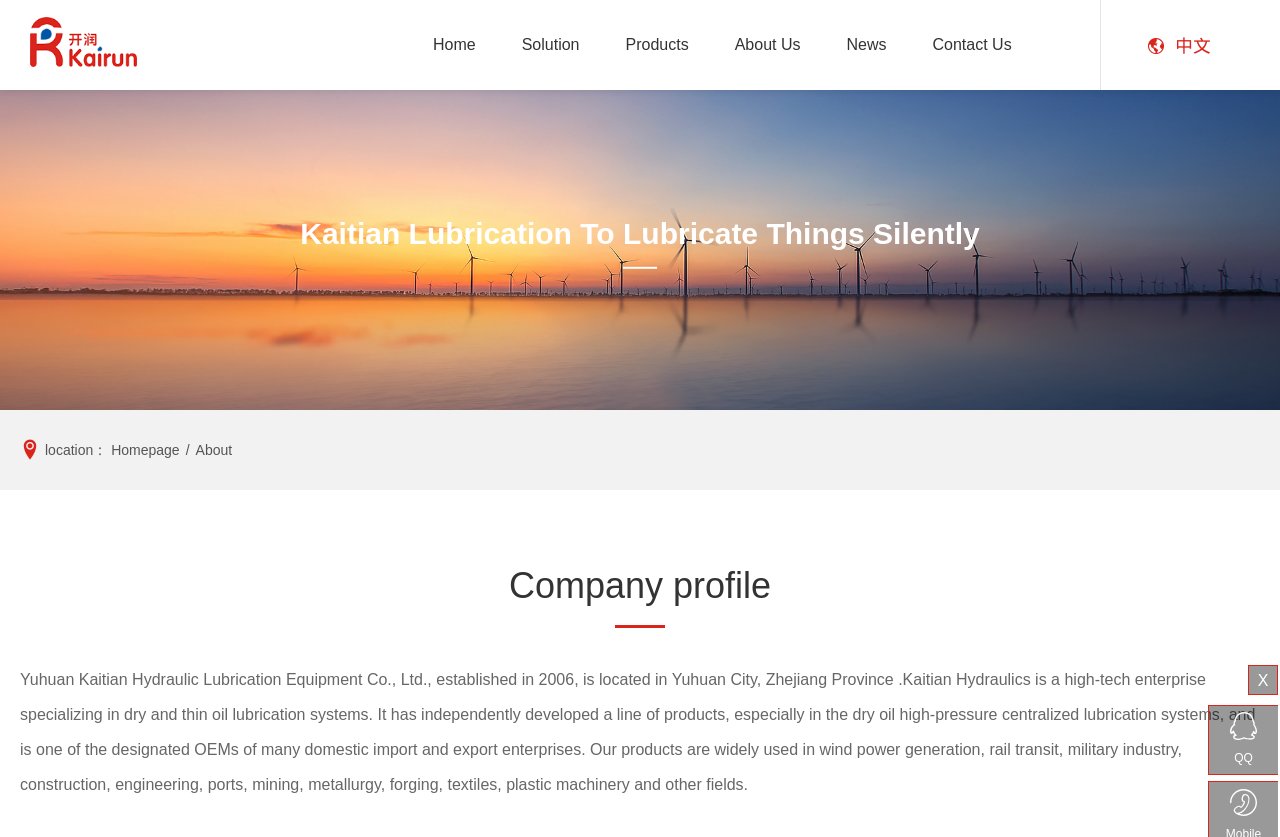Please provide a brief answer to the following inquiry using a single word or phrase:
What is the language of the website?

English and Chinese